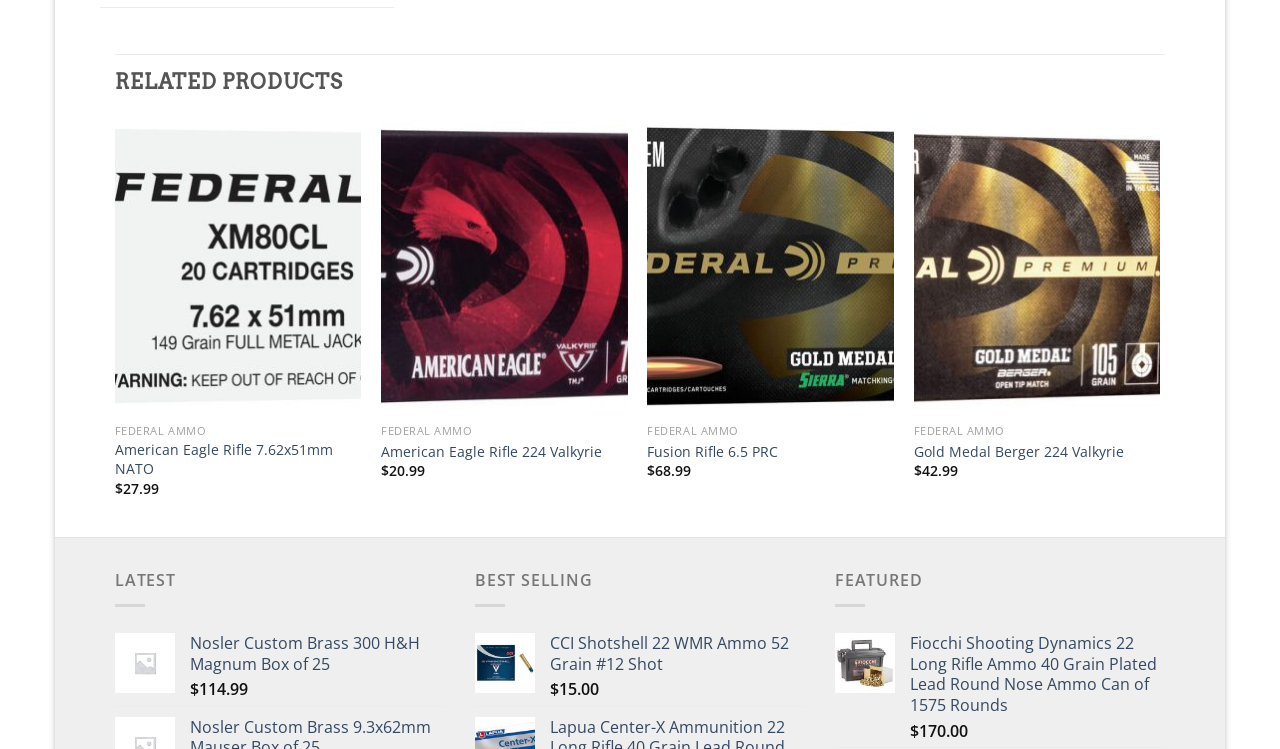What is the brand of the product 'Gold Medal Berger 224 Valkyrie'?
Based on the image, please offer an in-depth response to the question.

I found the brand of the product 'Gold Medal Berger 224 Valkyrie' by looking at the text preceding the product name, which is 'FEDERAL AMMO'.